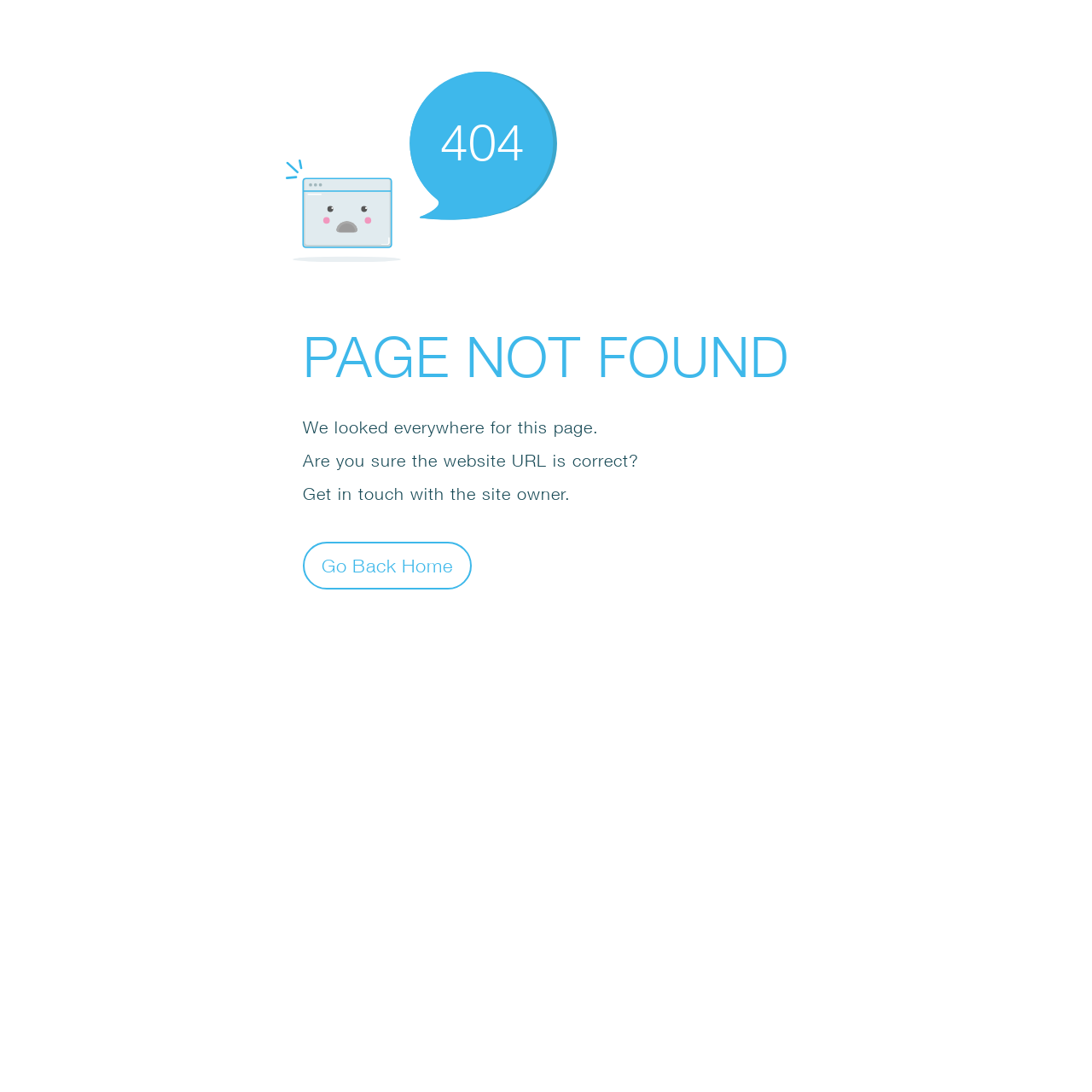Who to contact for assistance?
Answer briefly with a single word or phrase based on the image.

Site owner